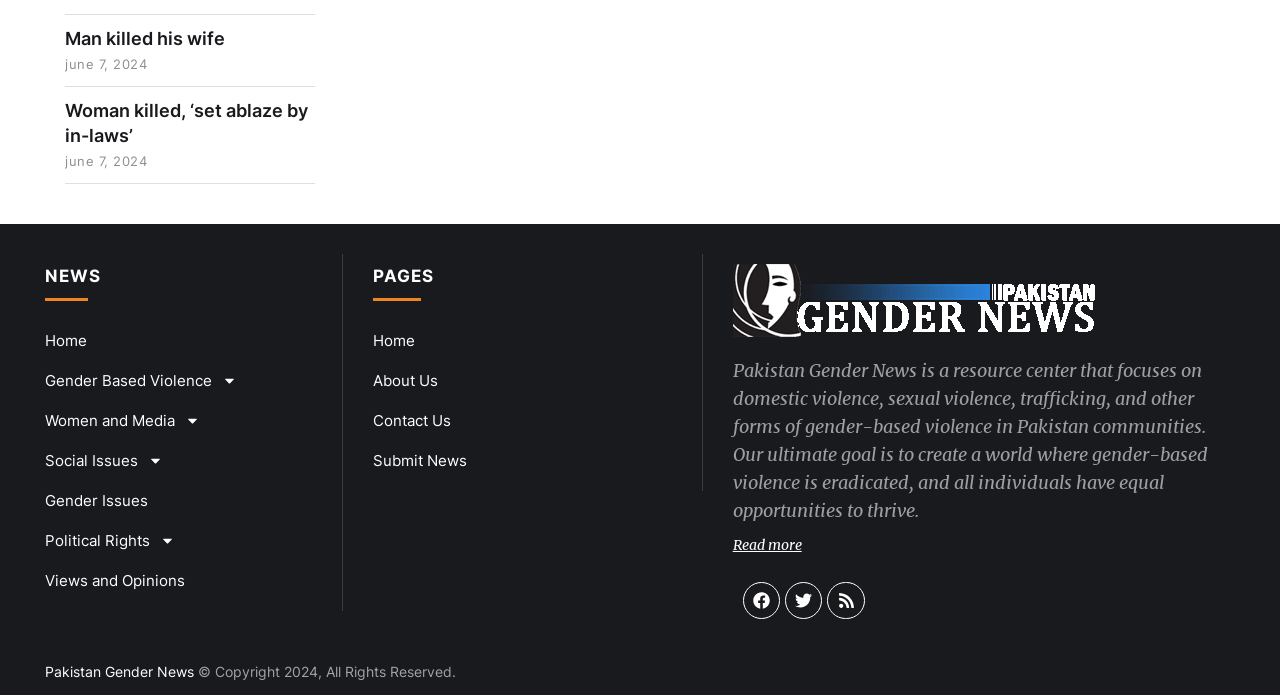Please determine the bounding box coordinates of the area that needs to be clicked to complete this task: 'Go to the 'Home' page'. The coordinates must be four float numbers between 0 and 1, formatted as [left, top, right, bottom].

[0.035, 0.462, 0.259, 0.519]